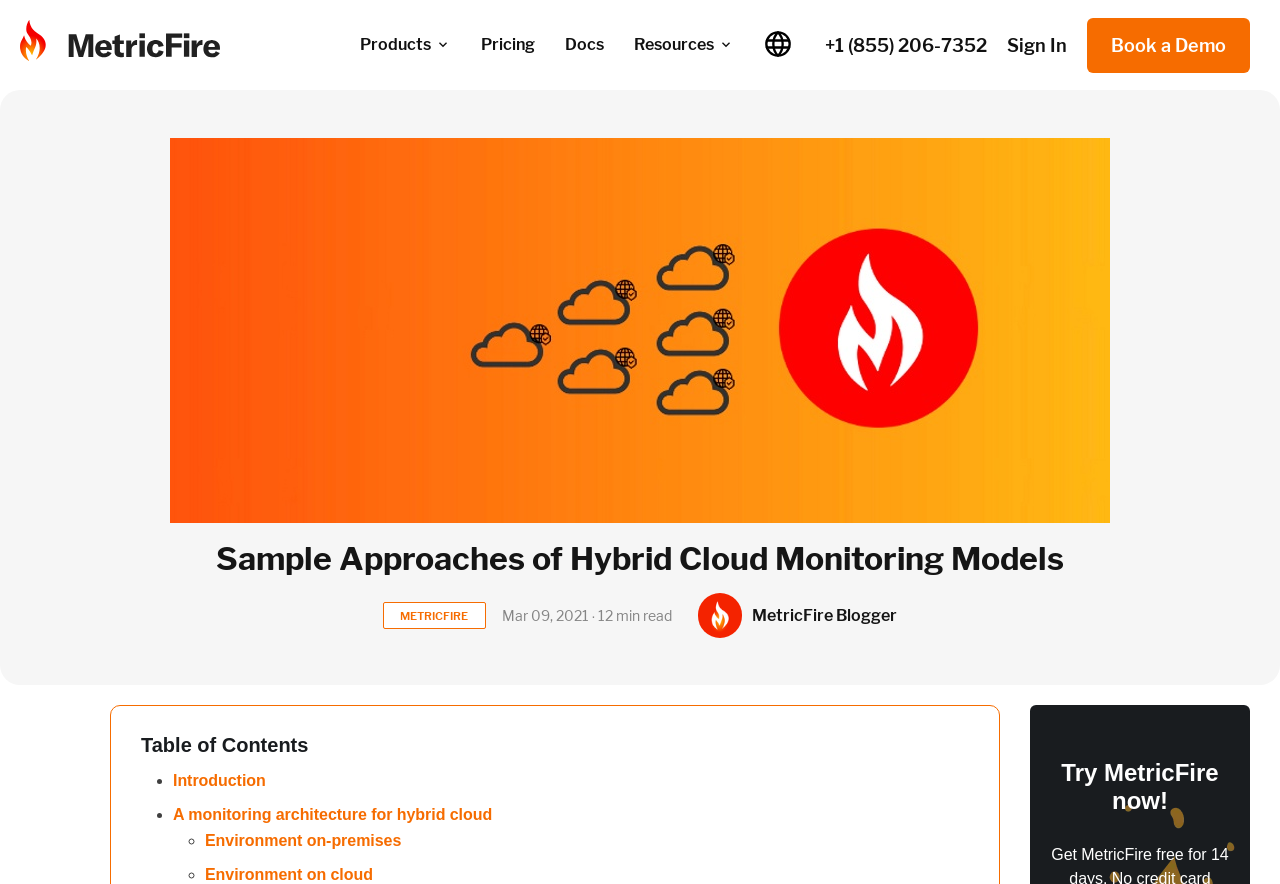Find the bounding box coordinates of the element you need to click on to perform this action: 'Call the support number'. The coordinates should be represented by four float values between 0 and 1, in the format [left, top, right, bottom].

[0.645, 0.04, 0.771, 0.063]